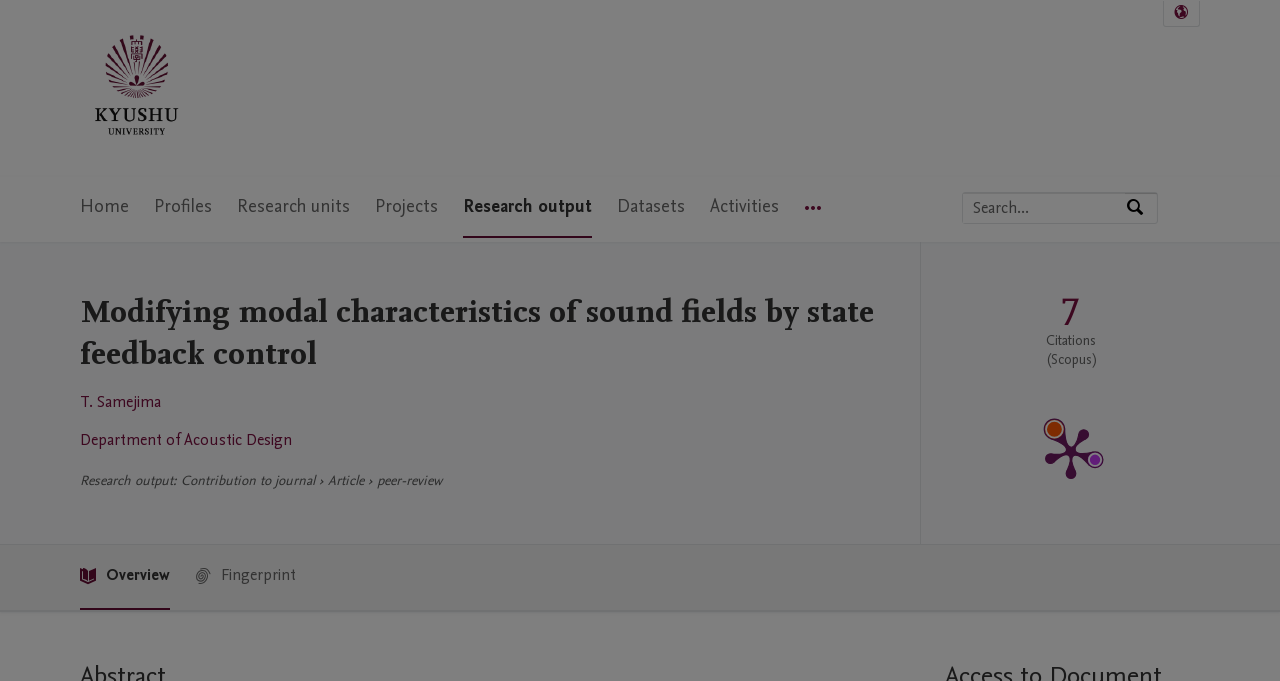Deliver a detailed narrative of the webpage's visual and textual elements.

The webpage is about a research article titled "Modifying modal characteristics of sound fields by state feedback control" from Kyushu University. At the top left corner, there is a university logo and a link to the university's homepage. Below the logo, there is a main navigation menu with several options, including "Home", "Profiles", "Research units", and more.

On the top right corner, there is a language selection button and a search bar with a placeholder text "Search by expertise, name or affiliation". The search bar is accompanied by a search button.

The main content of the webpage is divided into several sections. The first section has a heading with the title of the research article, followed by links to the authors and their affiliations. Below this section, there is a "Research output" section with a description of the article, including its type and publication metrics.

The publication metrics section is located on the right side of the page and includes information such as citations and a link to a PlumX Metrics detail page. There is also a menu with options to view the overview and fingerprint of the research output.

Overall, the webpage provides detailed information about a research article, including its authors, affiliations, and publication metrics.